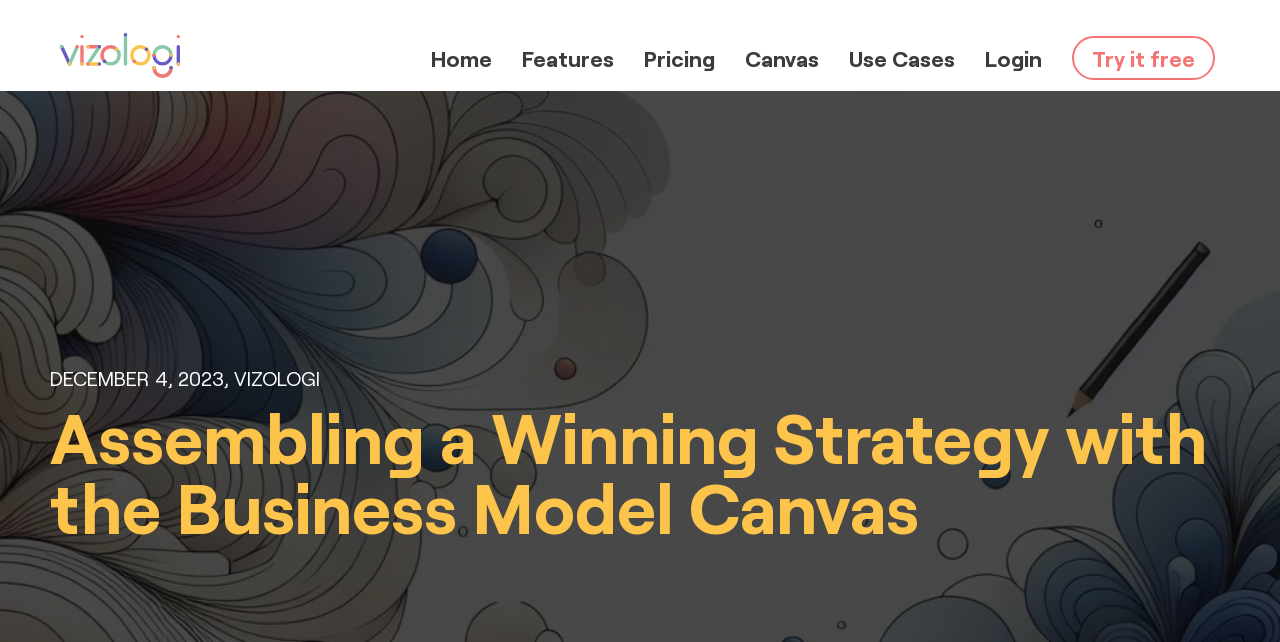Please study the image and answer the question comprehensively:
What is the purpose of the 'Try it free' link?

The 'Try it free' link is likely a call-to-action button that allows users to try the service or product without any cost, which is a common practice in many websites.